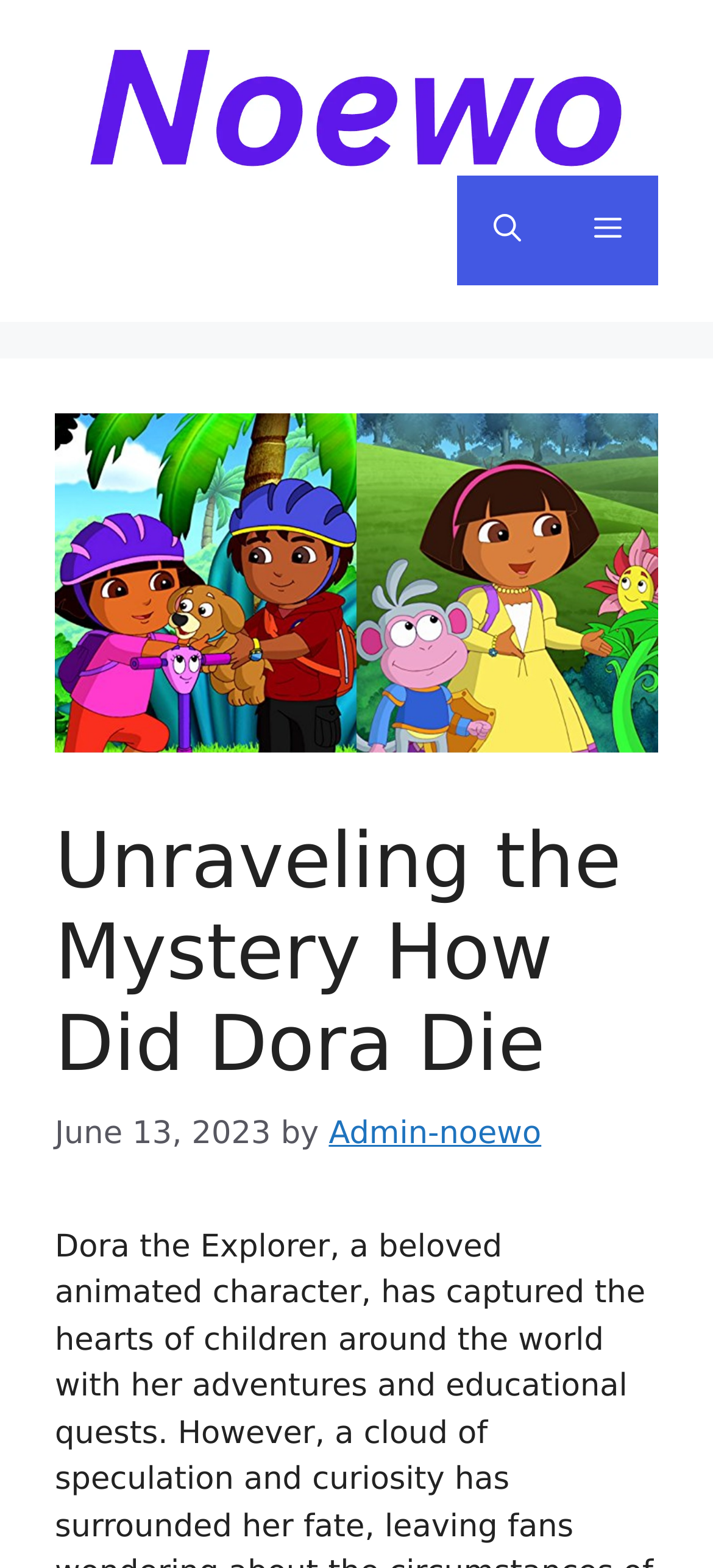Answer the question with a single word or phrase: 
Is the menu expanded?

No